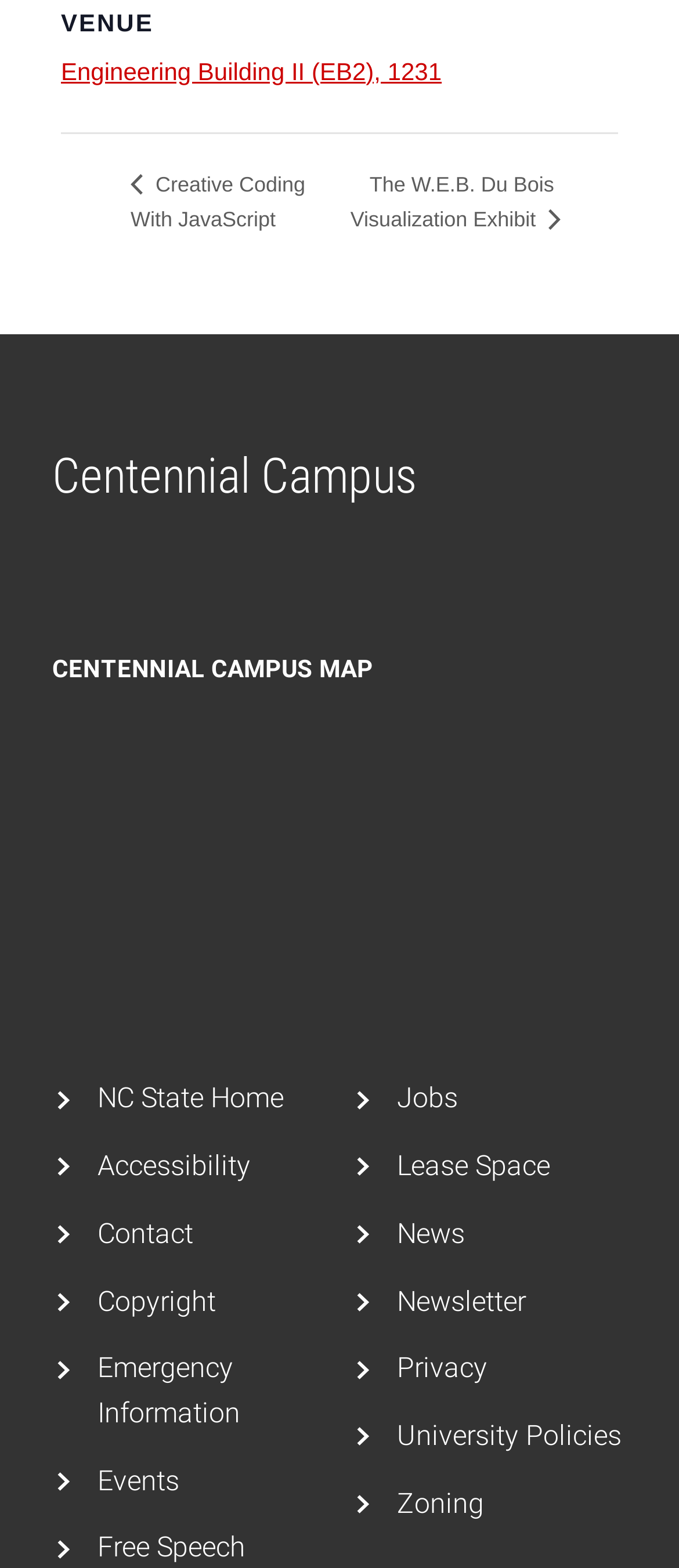Could you specify the bounding box coordinates for the clickable section to complete the following instruction: "Explore the Centennial Campus map"?

[0.077, 0.454, 0.846, 0.642]